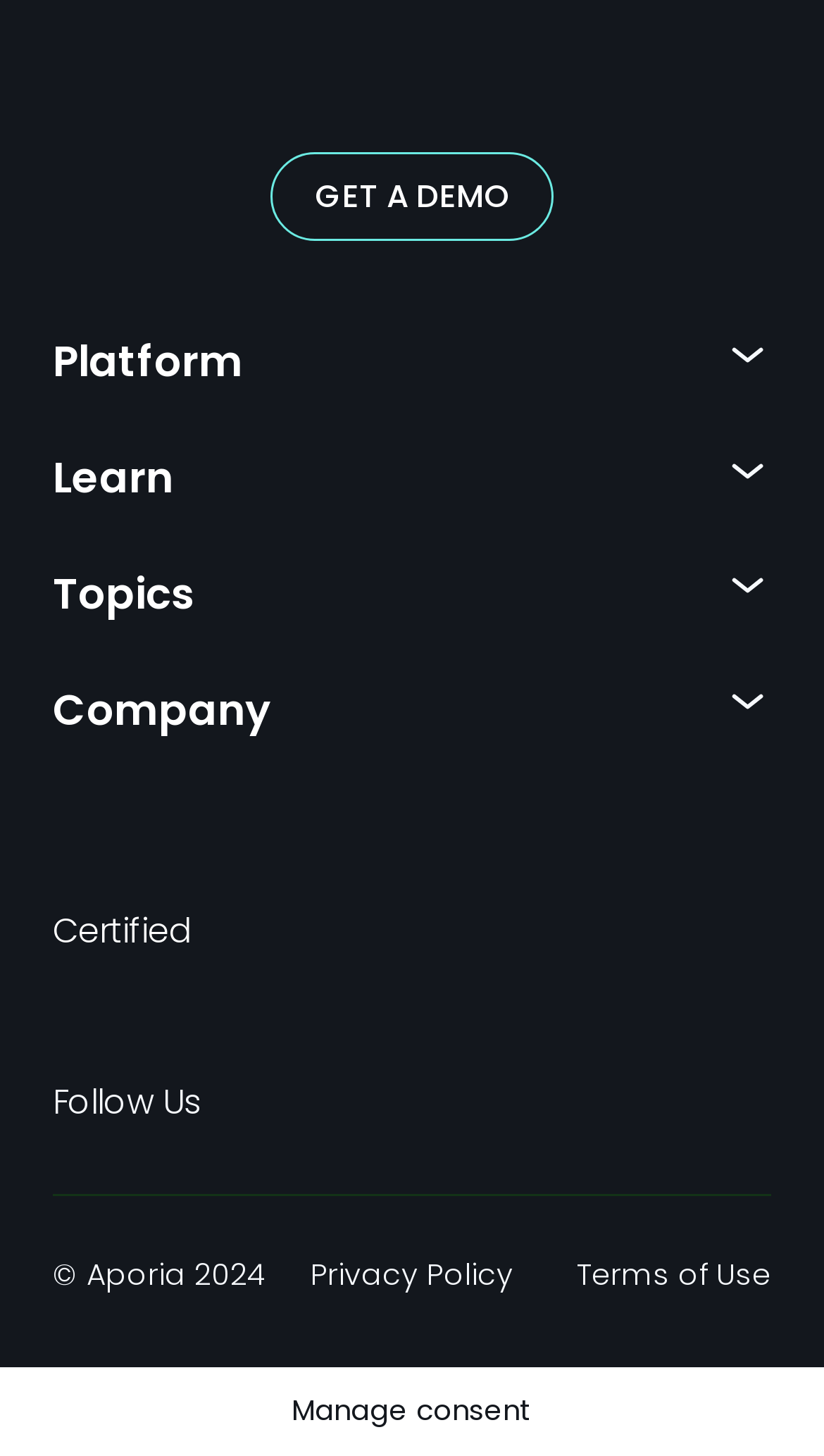Please find the bounding box coordinates of the section that needs to be clicked to achieve this instruction: "Read the blog".

[0.064, 0.591, 0.151, 0.624]